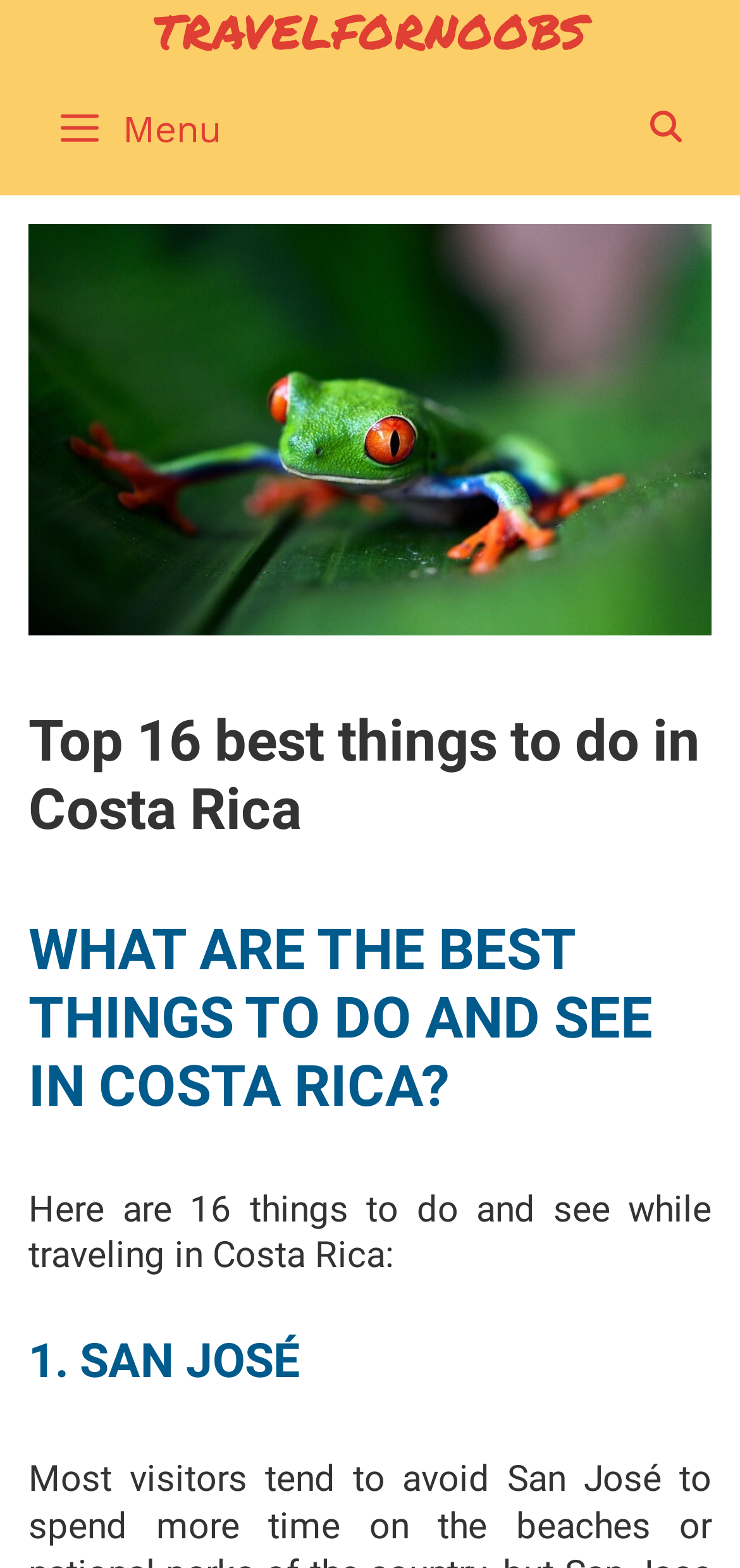Generate the text of the webpage's primary heading.

Top 16 best things to do in Costa Rica